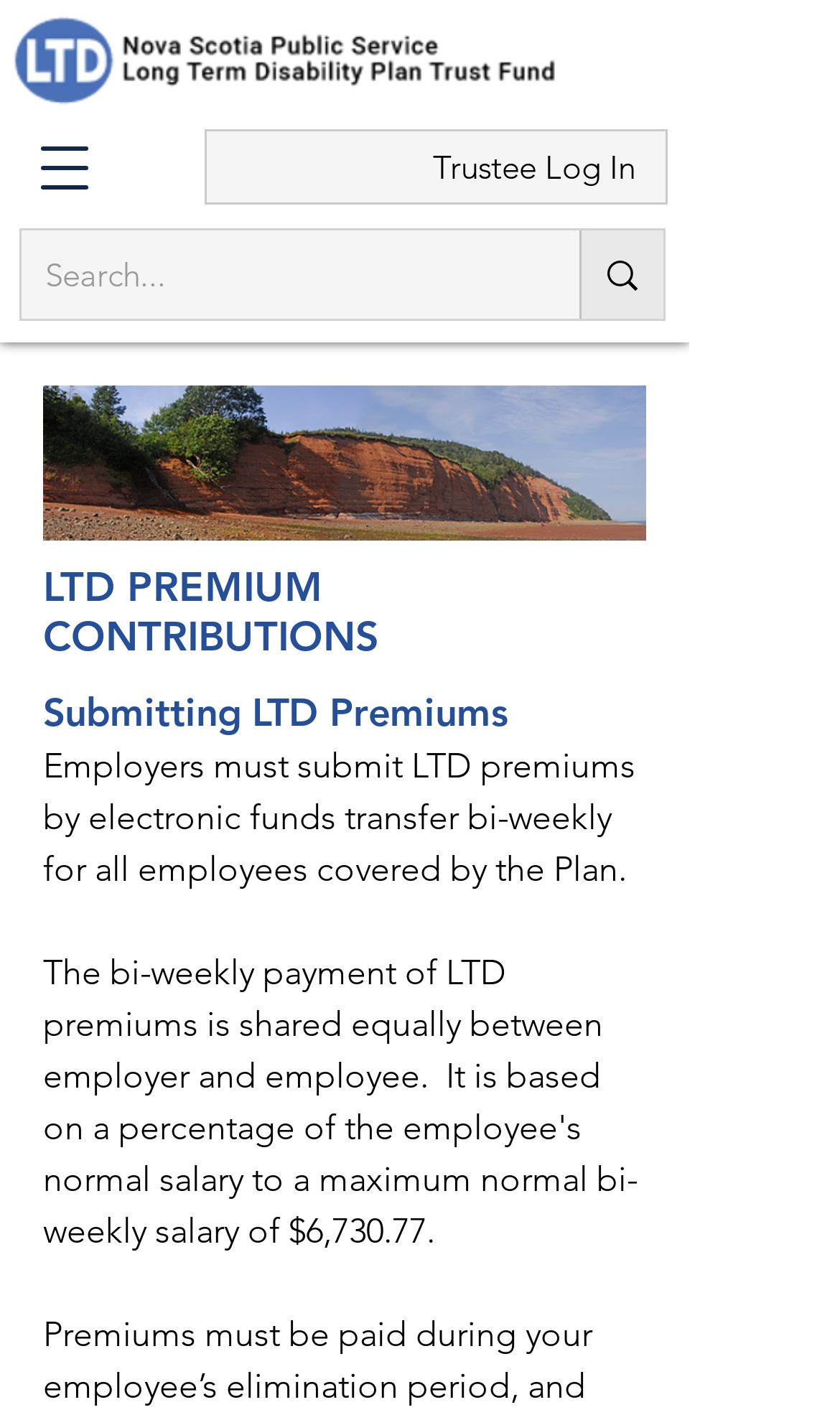Give a short answer using one word or phrase for the question:
What is the logo image file name?

New-Logo-AllBold.png